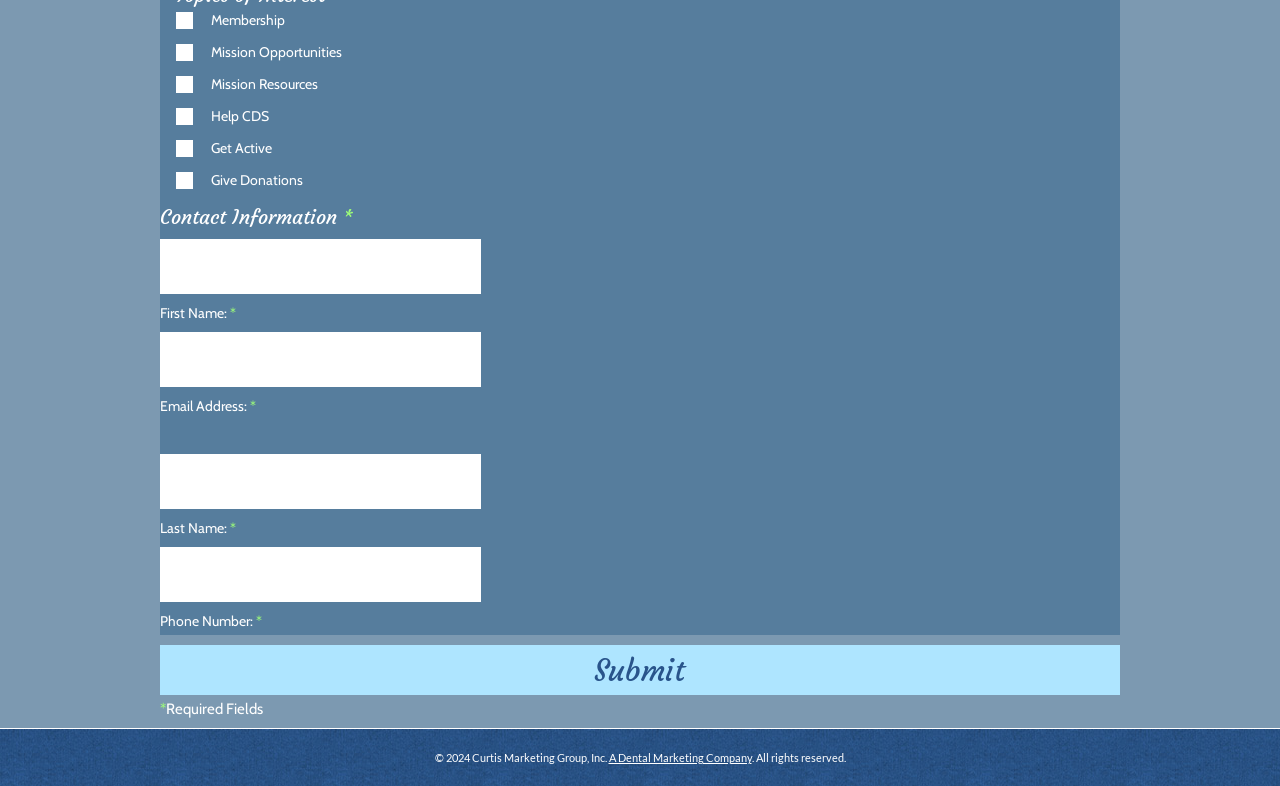How many checkboxes are there?
Based on the image content, provide your answer in one word or a short phrase.

6